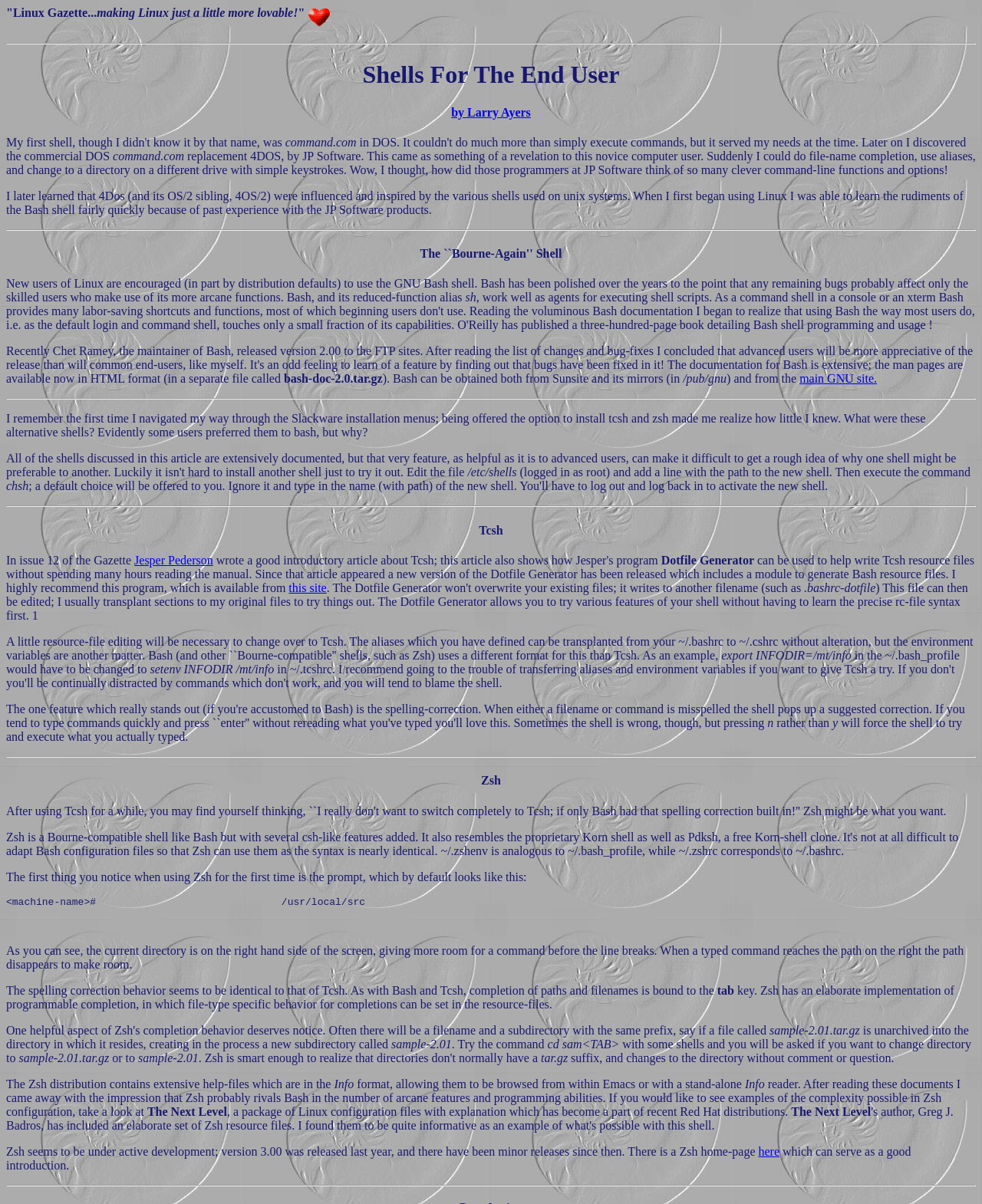What is the default shell for new Linux users?
Look at the screenshot and provide an in-depth answer.

The text states 'New users of Linux are encouraged (in part by distribution defaults) to use the GNU Bash shell', so the answer is GNU Bash shell.